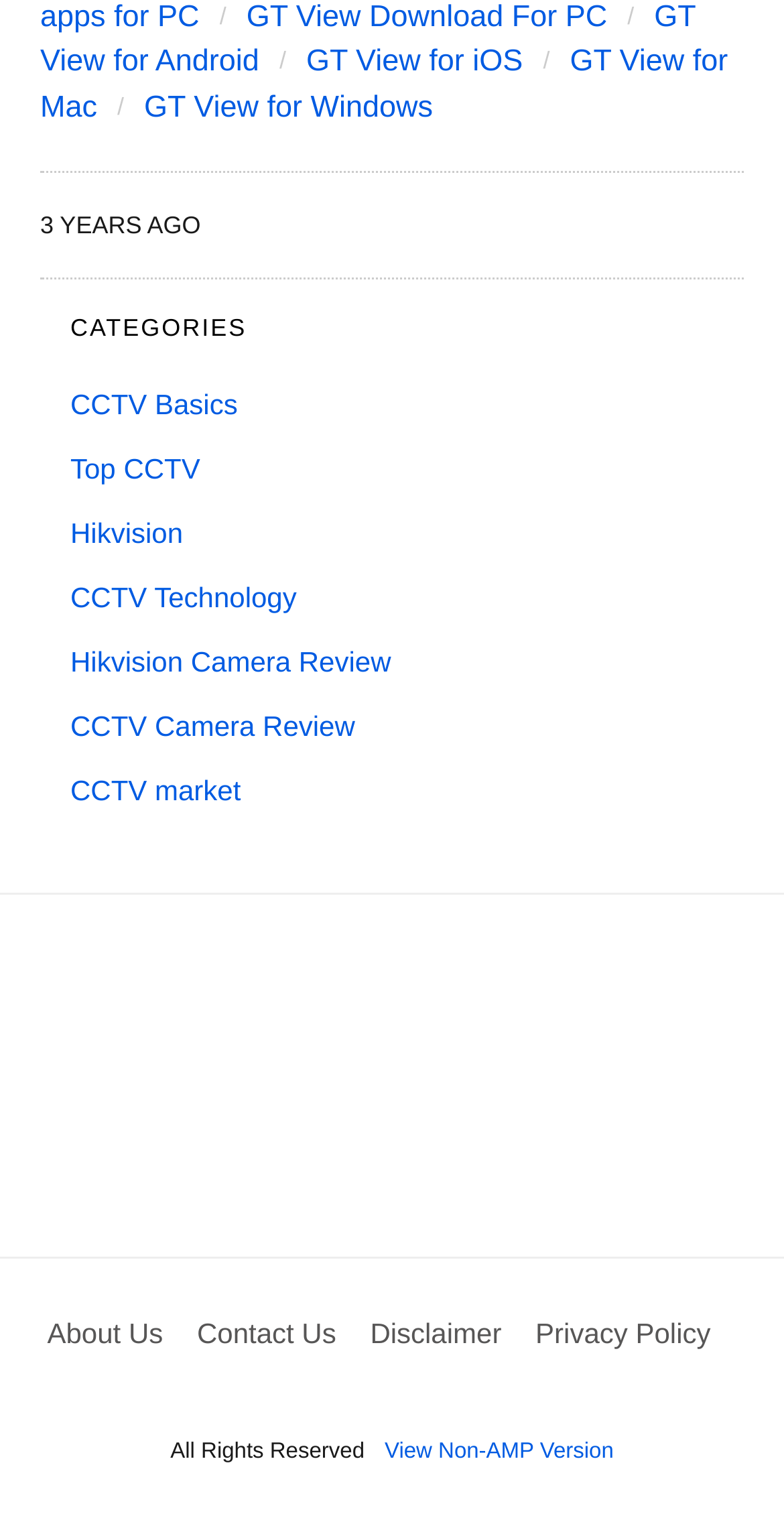Given the content of the image, can you provide a detailed answer to the question?
What is the oldest article?

I found a static text element with the content '3 YEARS AGO' which suggests that the oldest article is 3 years old.